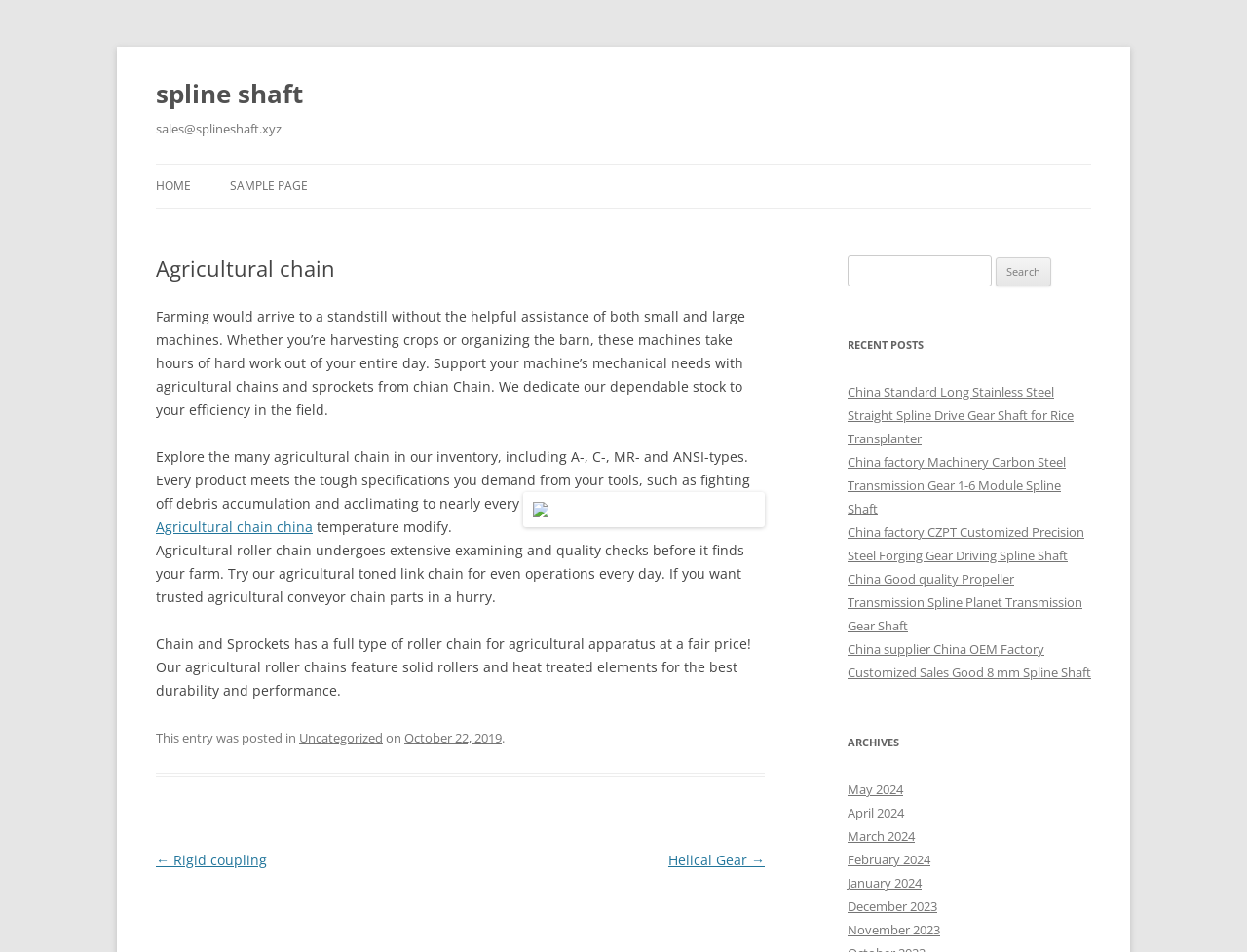Determine the bounding box coordinates of the target area to click to execute the following instruction: "Explore the Agricultural chain china link."

[0.125, 0.543, 0.251, 0.563]